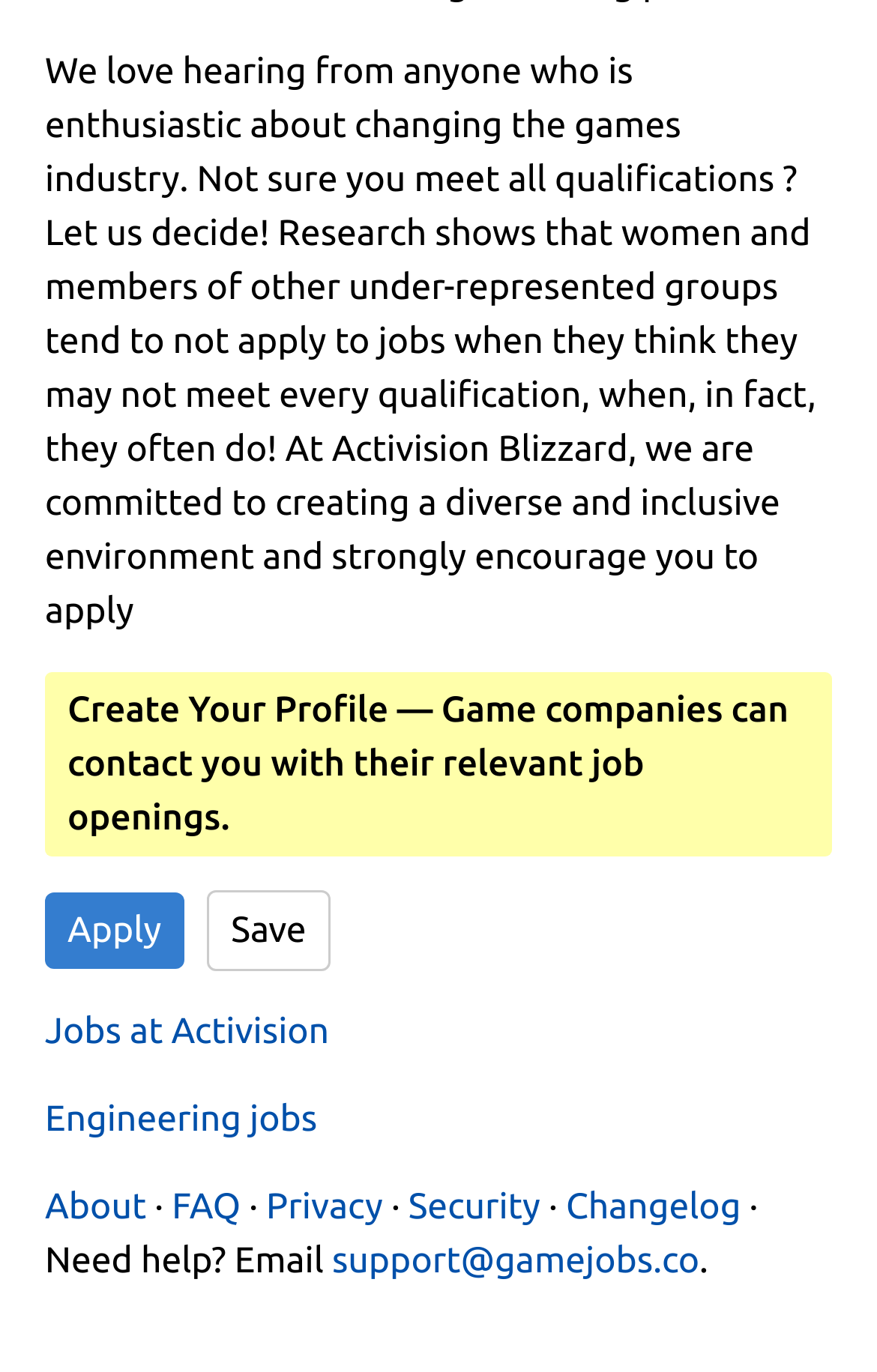Please identify the bounding box coordinates of where to click in order to follow the instruction: "Save".

[0.235, 0.649, 0.377, 0.708]